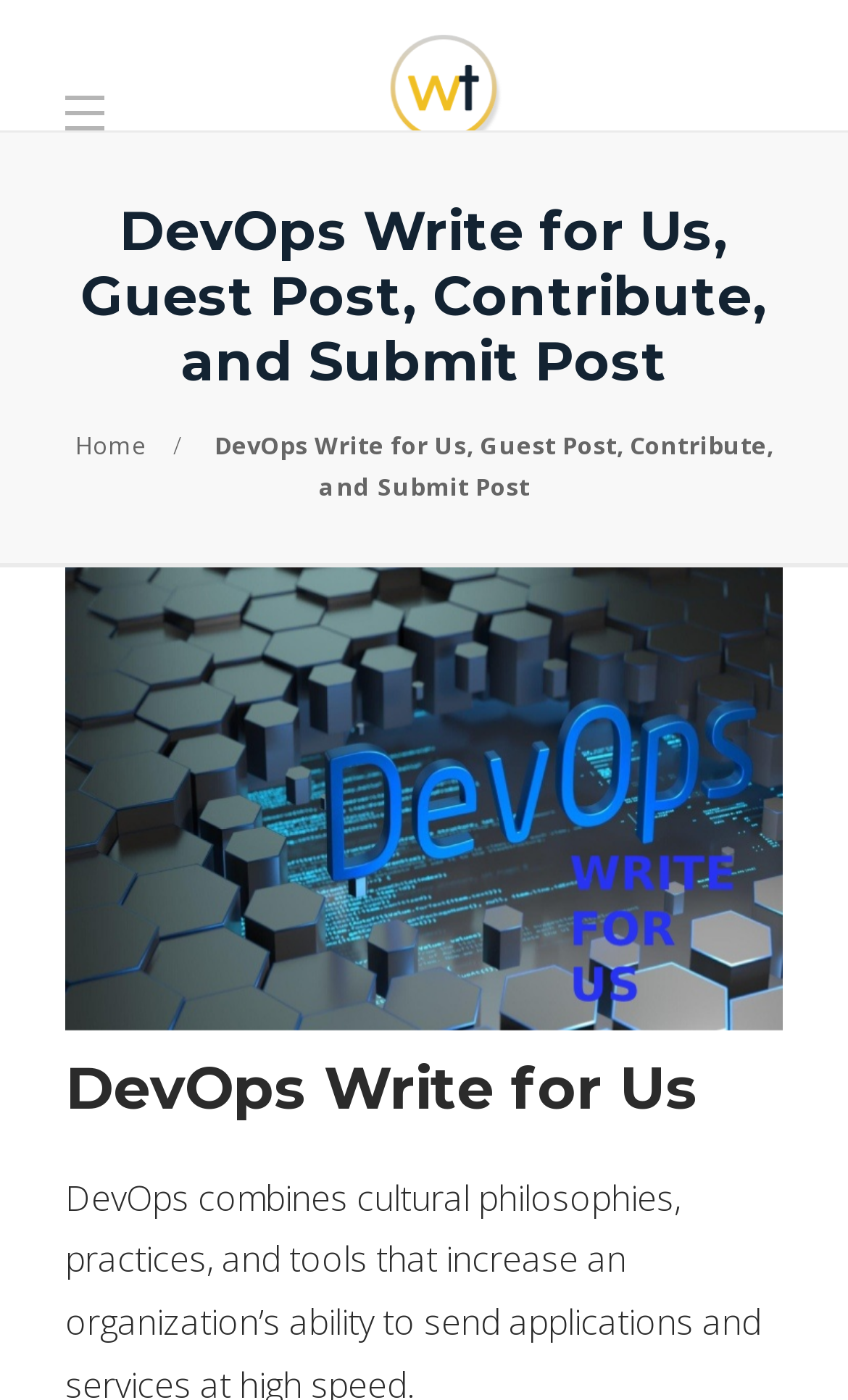Utilize the information from the image to answer the question in detail:
What is the purpose of the webpage?

The webpage appears to be inviting contributors to write about DevOps, as indicated by the text 'DevOps Write for Us, Guest Post, Contribute, and Submit Post' in the heading and the presence of a submission-related image, suggesting that the purpose of the webpage is to accept guest posts on DevOps topics.